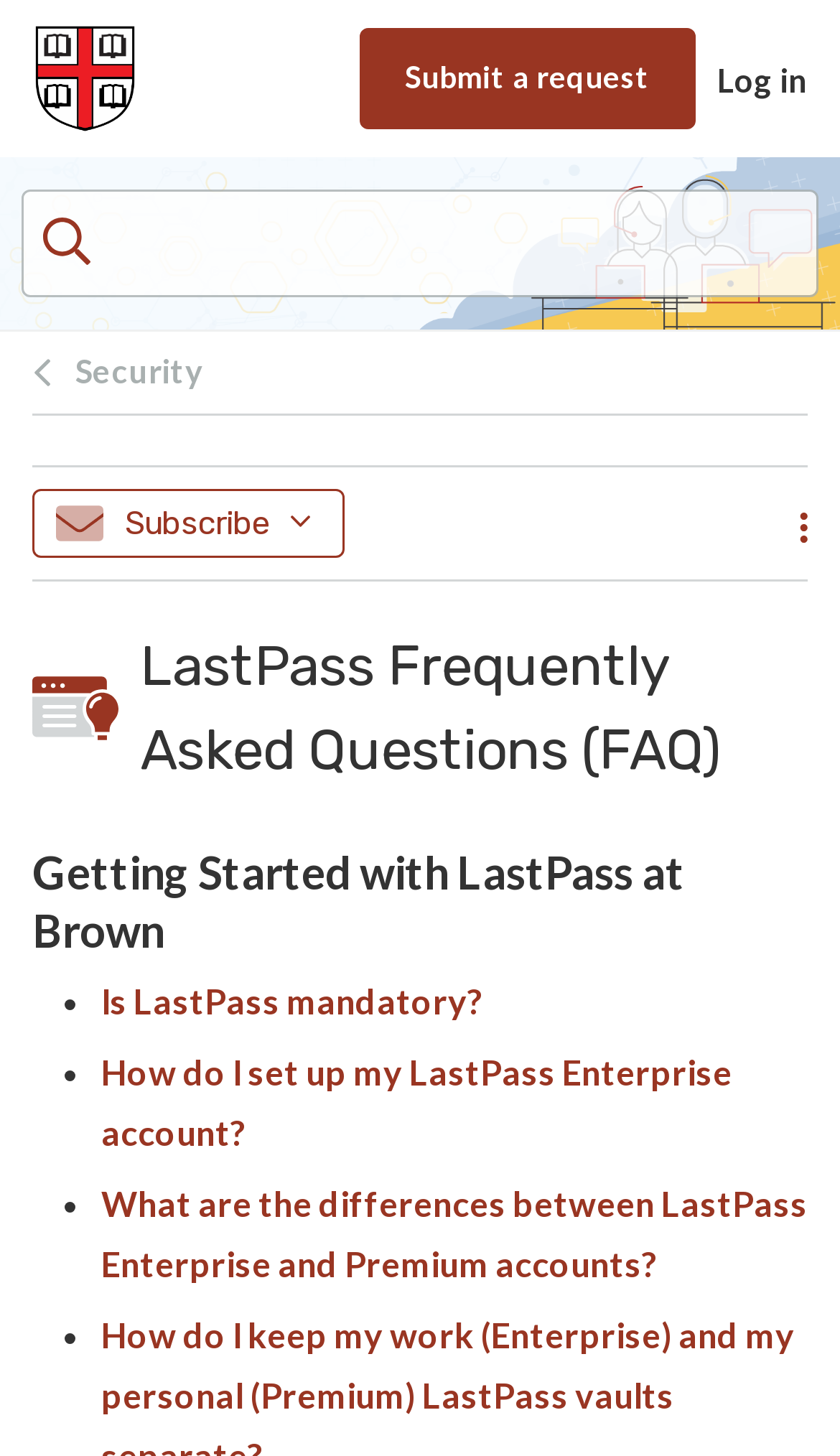What is the purpose of the search box?
Please ensure your answer is as detailed and informative as possible.

The search box is located at the top of the webpage, and it is likely used to search for Frequently Asked Questions (FAQs) related to LastPass, as the webpage is a knowledgebase for LastPass FAQs.